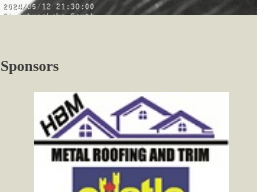Describe the image with as much detail as possible.

This image features a logo for HBM Metal Roofing and Trim, prominently displayed under the "Sponsors" section. The logo showcases a stylized house with a slanted roof, emphasizing the company's focus on roofing services. Alongside the logo is the company's name, reinforcing their branding. The background is neutral, enhancing the visibility of the logo and making it a key highlight of the sponsorship acknowledgment in the community context. Below the image, there is a timestamp indicating that it was posted on May 12, 2024, at 21:30:00, suggesting it is part of updated community content or announcements related to local events or partnerships.